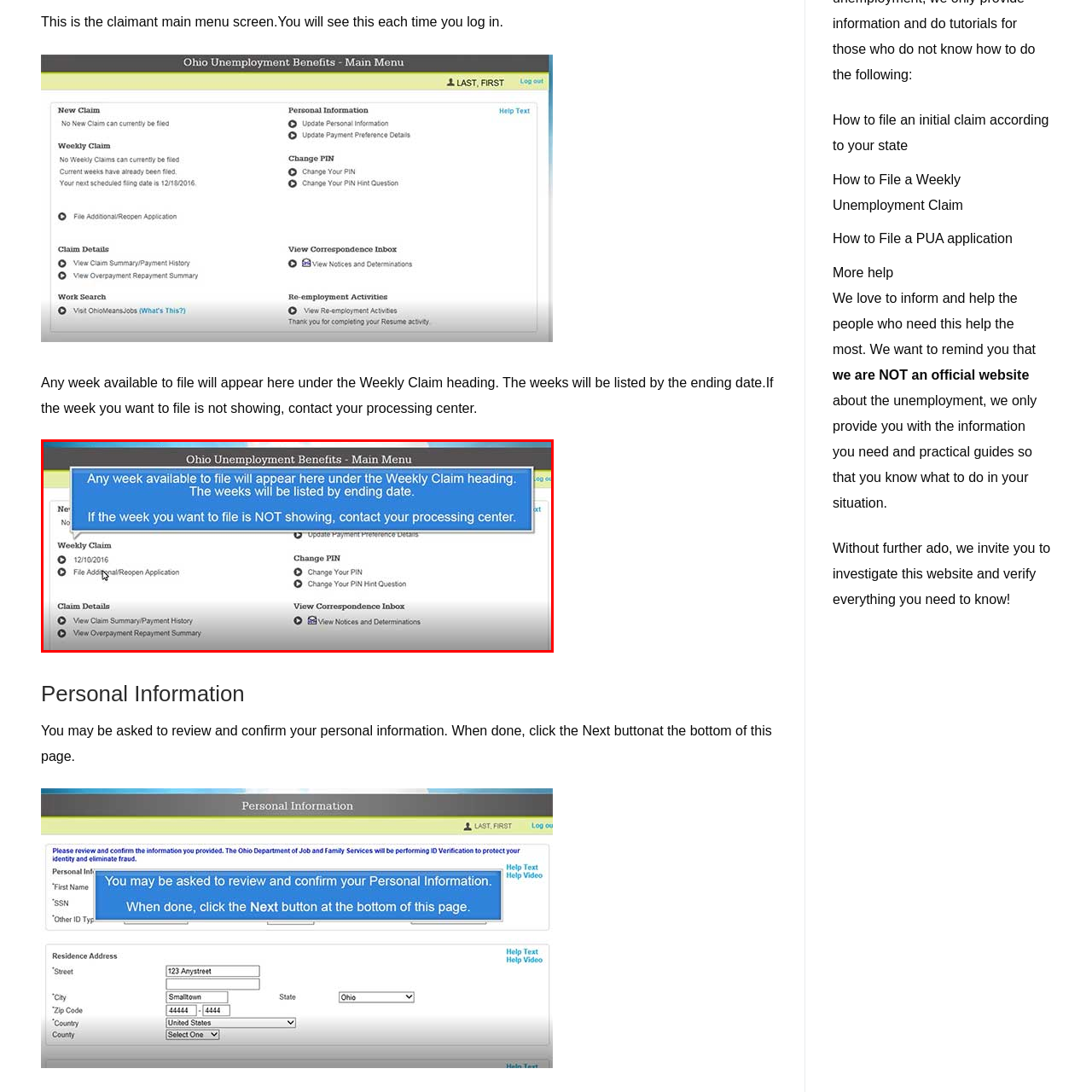View the portion of the image inside the red box and respond to the question with a succinct word or phrase: What is the purpose of the 'File Additional/Reopen Application' option?

Take further action